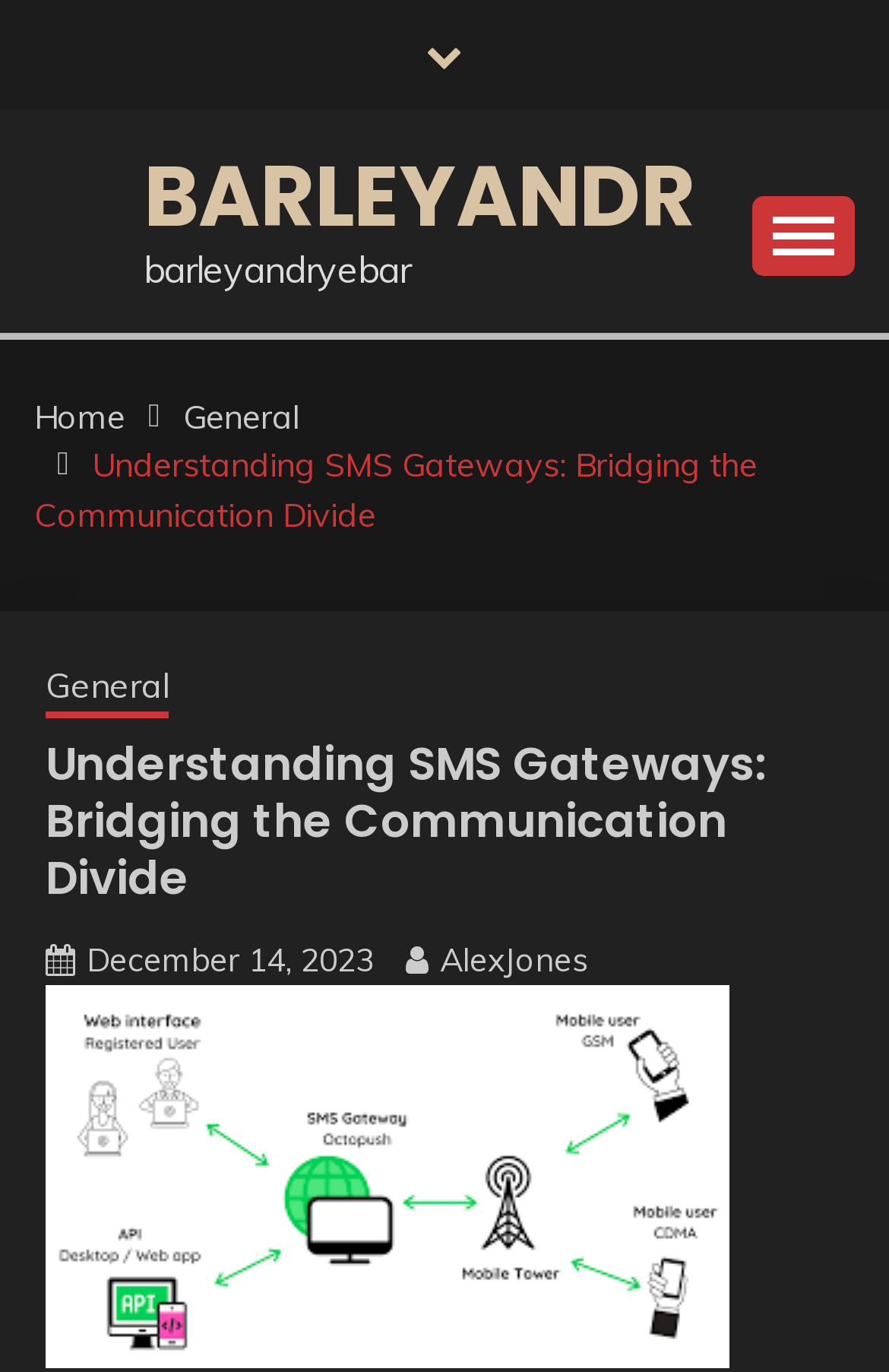Give a one-word or one-phrase response to the question:
What is the name of the author of the article?

AlexJones